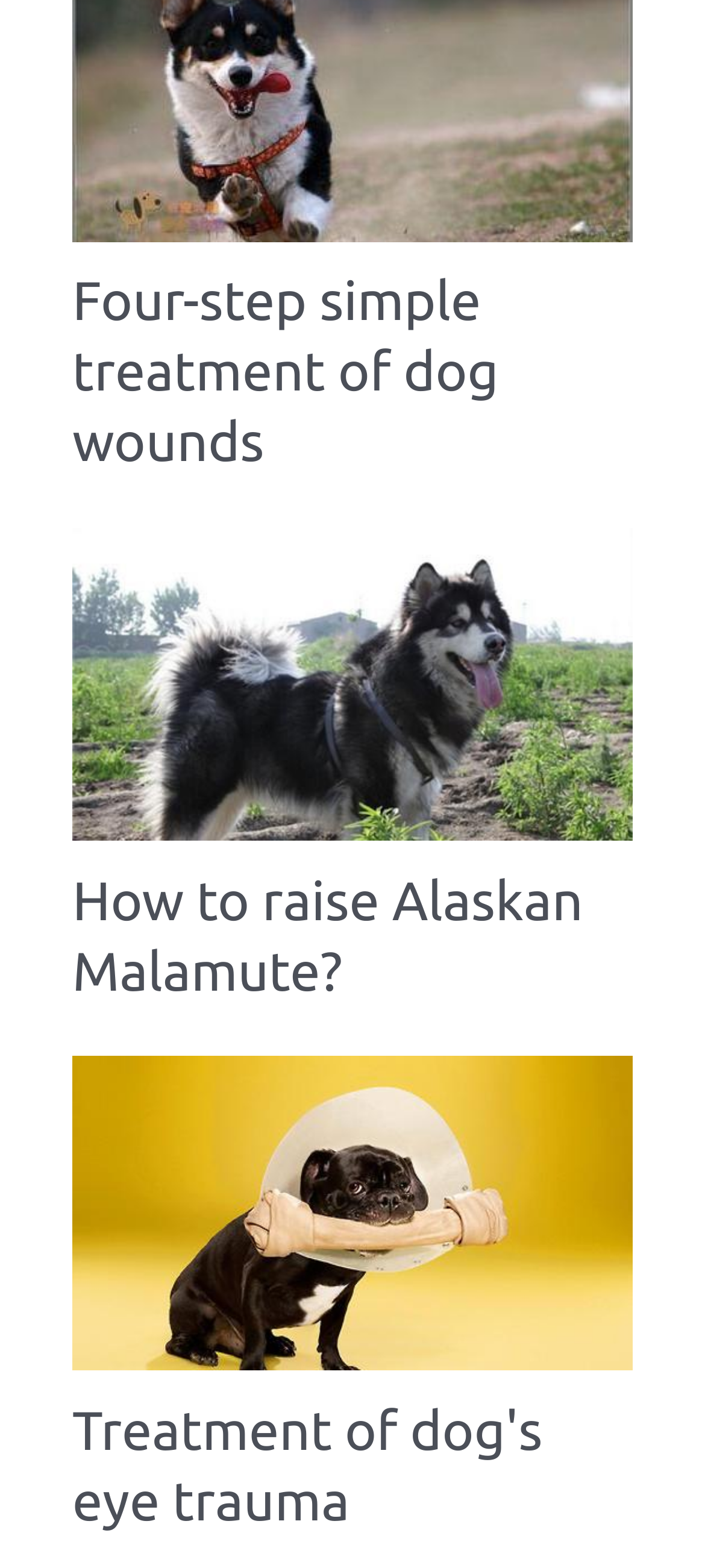What is the topic of the first article?
Relying on the image, give a concise answer in one word or a brief phrase.

Dog wounds